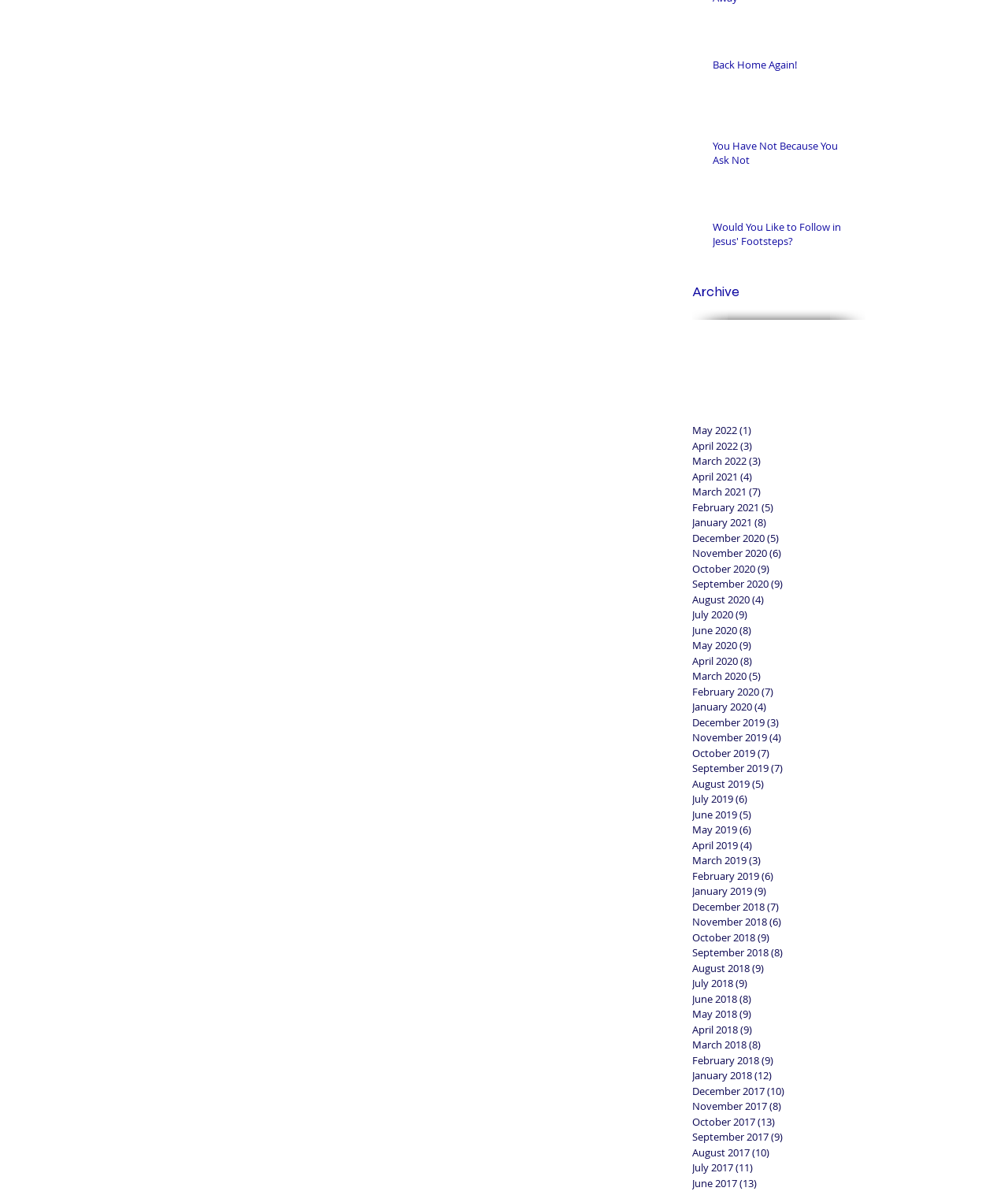What is the purpose of the 'Archive' section?
Look at the screenshot and give a one-word or phrase answer.

To access past posts